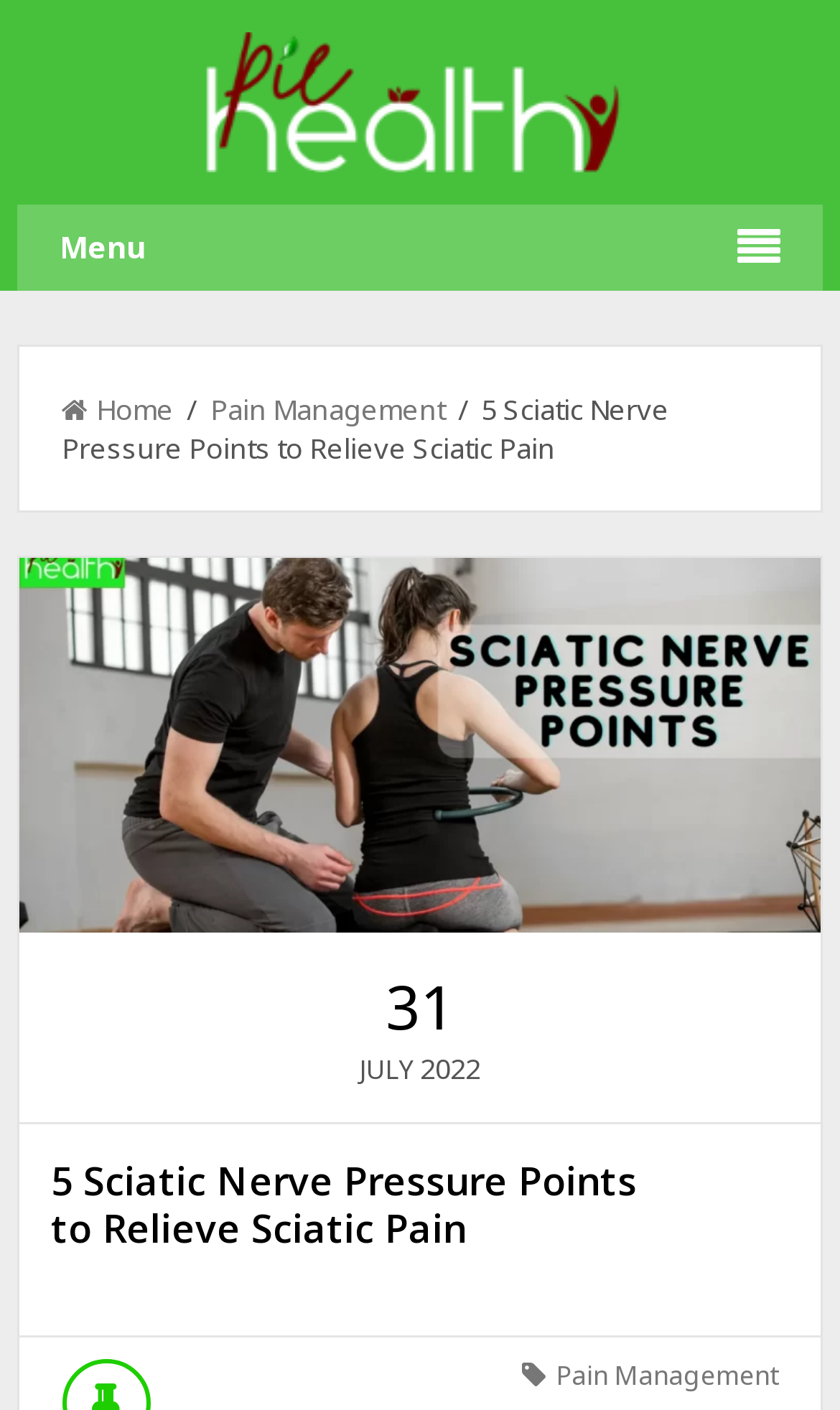Write an elaborate caption that captures the essence of the webpage.

The webpage is about relieving sciatic pain through 5 pressure points. At the top left, there is a menu with the label "Menu". Next to it, there is a link to the home page, represented by an icon. To the right of the home link, there is a breadcrumb navigation showing the current page's title, "5 Sciatic Nerve Pressure Points to Relieve Sciatic Pain", with links to the parent categories "Pain Management" and "Home".

Below the navigation bar, there is a large image related to sciatic nerve pressure points, taking up most of the width of the page. Above the image, there is a header section with the title "5 Sciatic Nerve Pressure Points to Relieve Sciatic Pain" and a timestamp showing the publication date, July 31, 2022.

On the top right, there is a link to "Healthy Pie Ideas" with a corresponding image. There is also a link to "Pain Management" at the bottom right of the page. Overall, the page has a simple layout with a focus on the main content, which is likely an article or guide about relieving sciatic pain through pressure points.